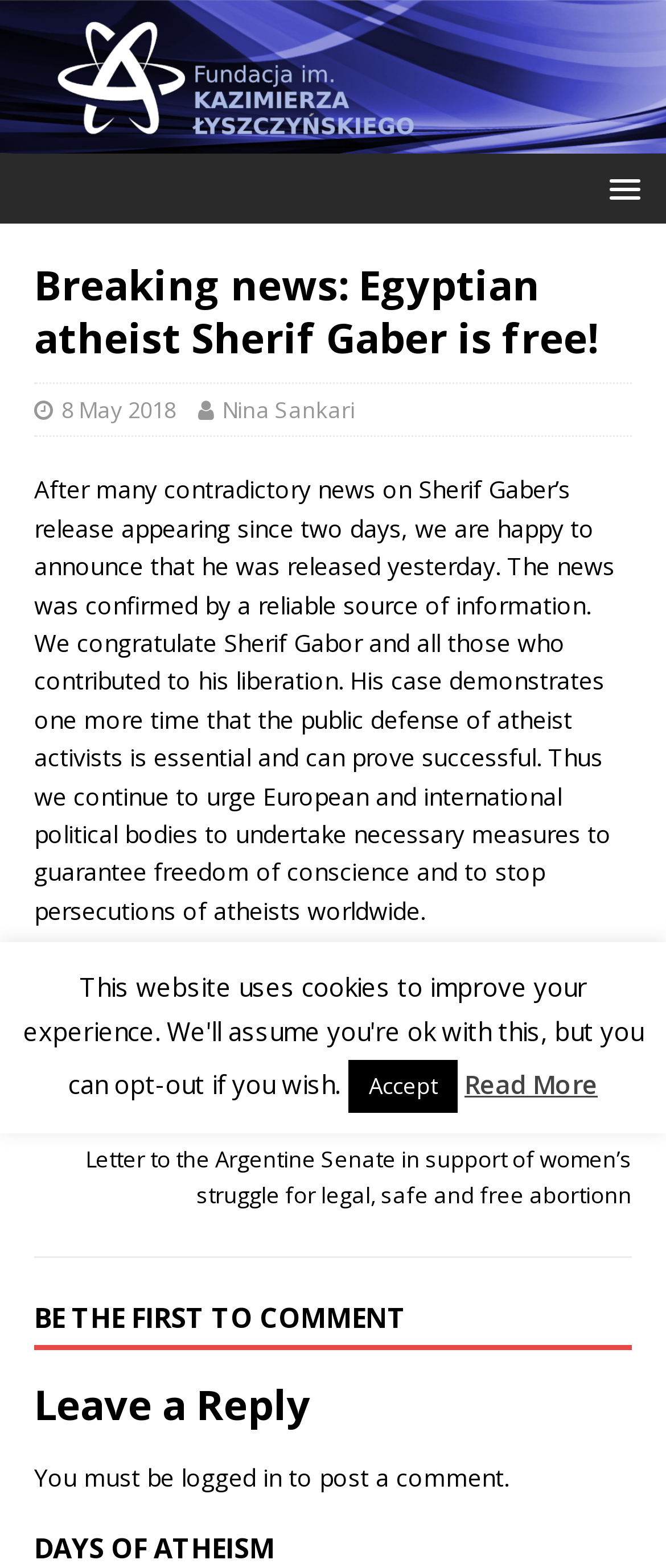Please provide a short answer using a single word or phrase for the question:
What is the purpose of the 'BE THE FIRST TO COMMENT' section?

To encourage users to comment